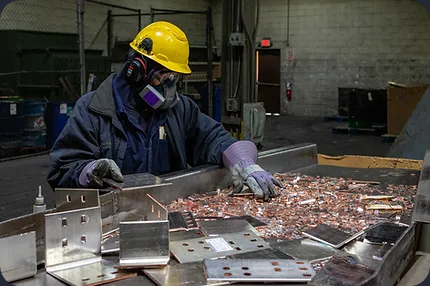Please give a succinct answer using a single word or phrase:
What is the worker doing?

Sorting metal scraps